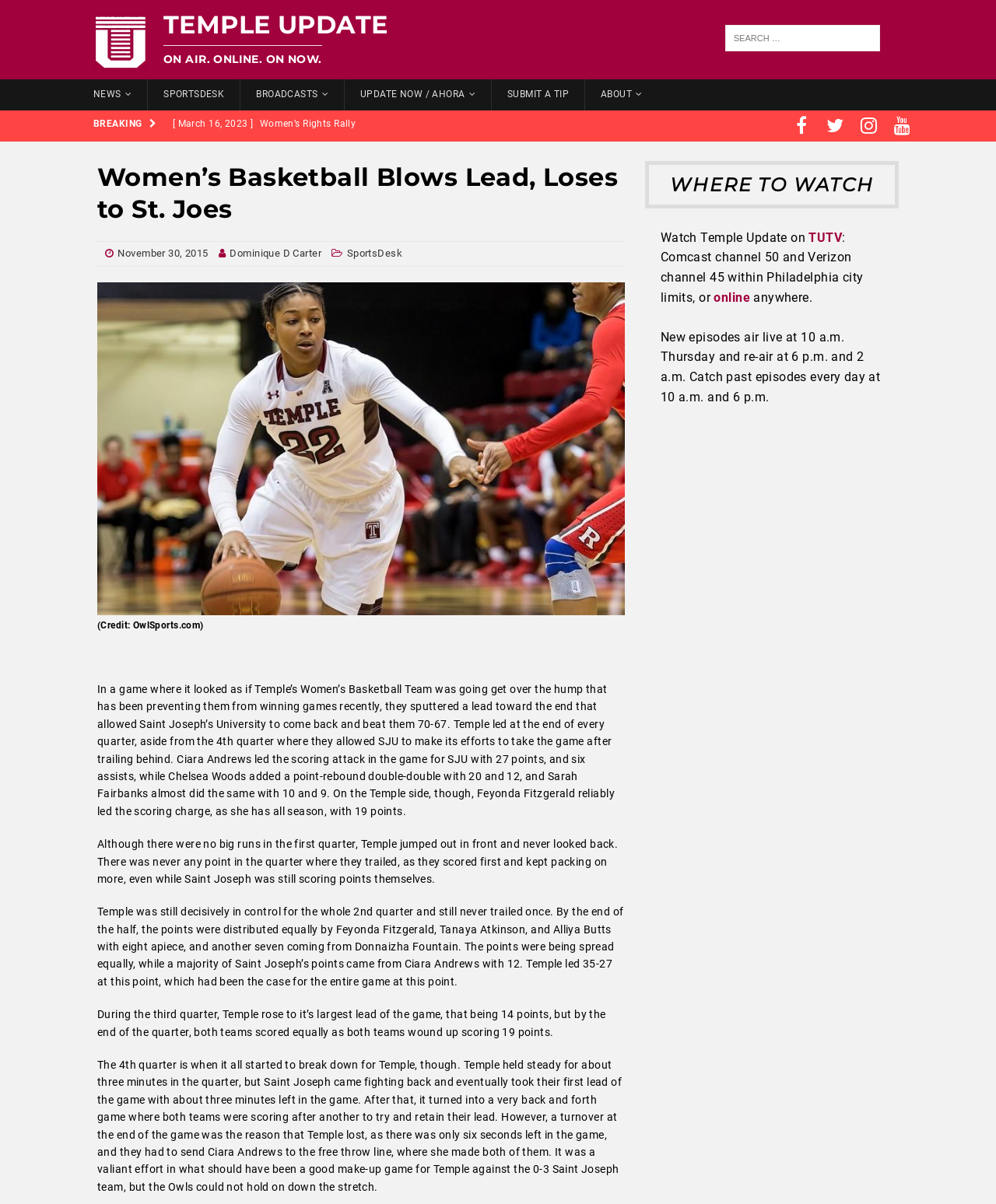Given the description "Read this for more.", provide the bounding box coordinates of the corresponding UI element.

None